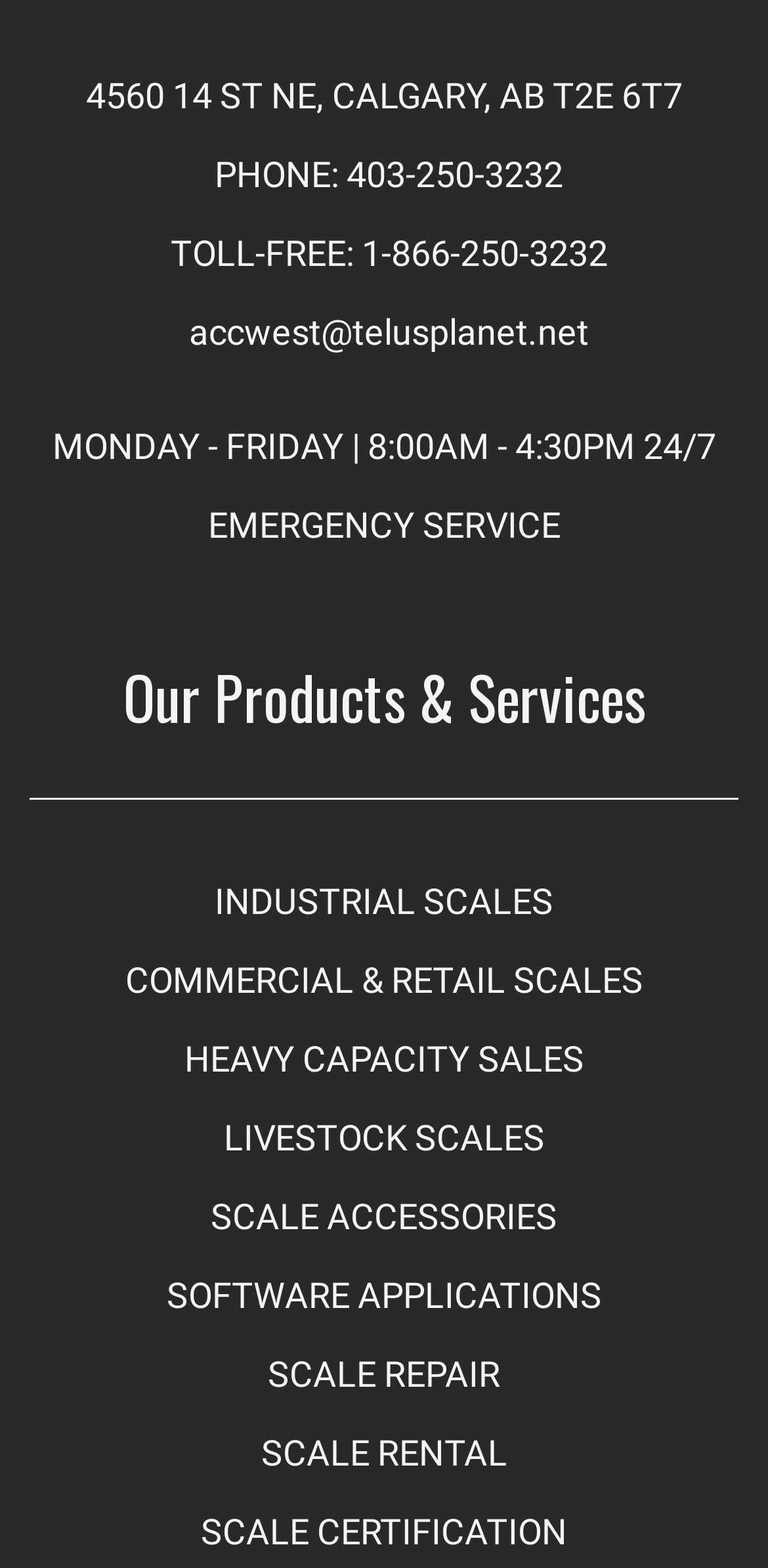Based on the element description: "accwest@telusplanet.net", identify the UI element and provide its bounding box coordinates. Use four float numbers between 0 and 1, [left, top, right, bottom].

[0.246, 0.188, 0.767, 0.238]